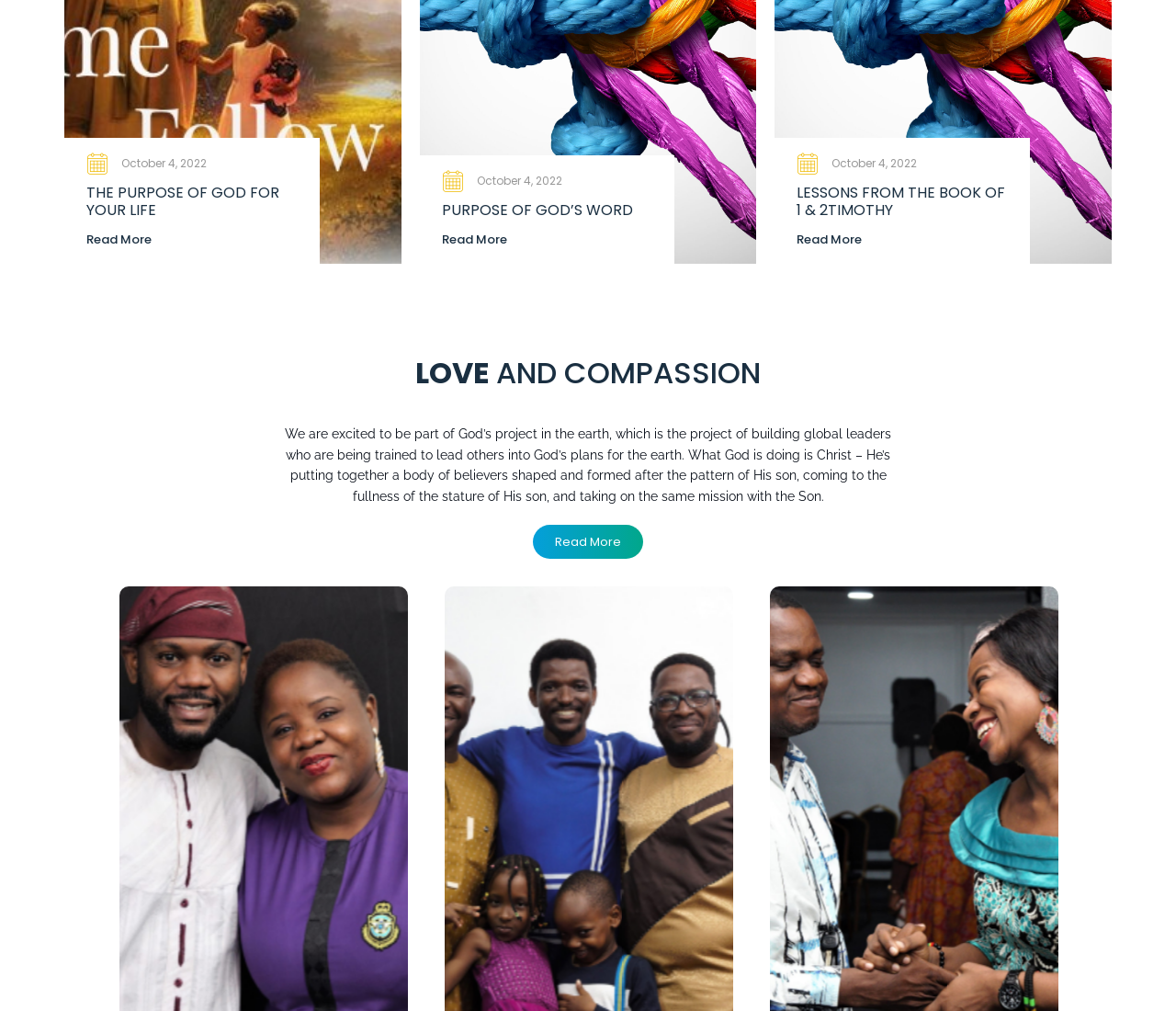Locate the UI element described by View Gallery and provide its bounding box coordinates. Use the format (top-left x, top-left y, bottom-right x, bottom-right y) with all values as floating point numbers between 0 and 1.

[0.727, 0.953, 0.83, 0.988]